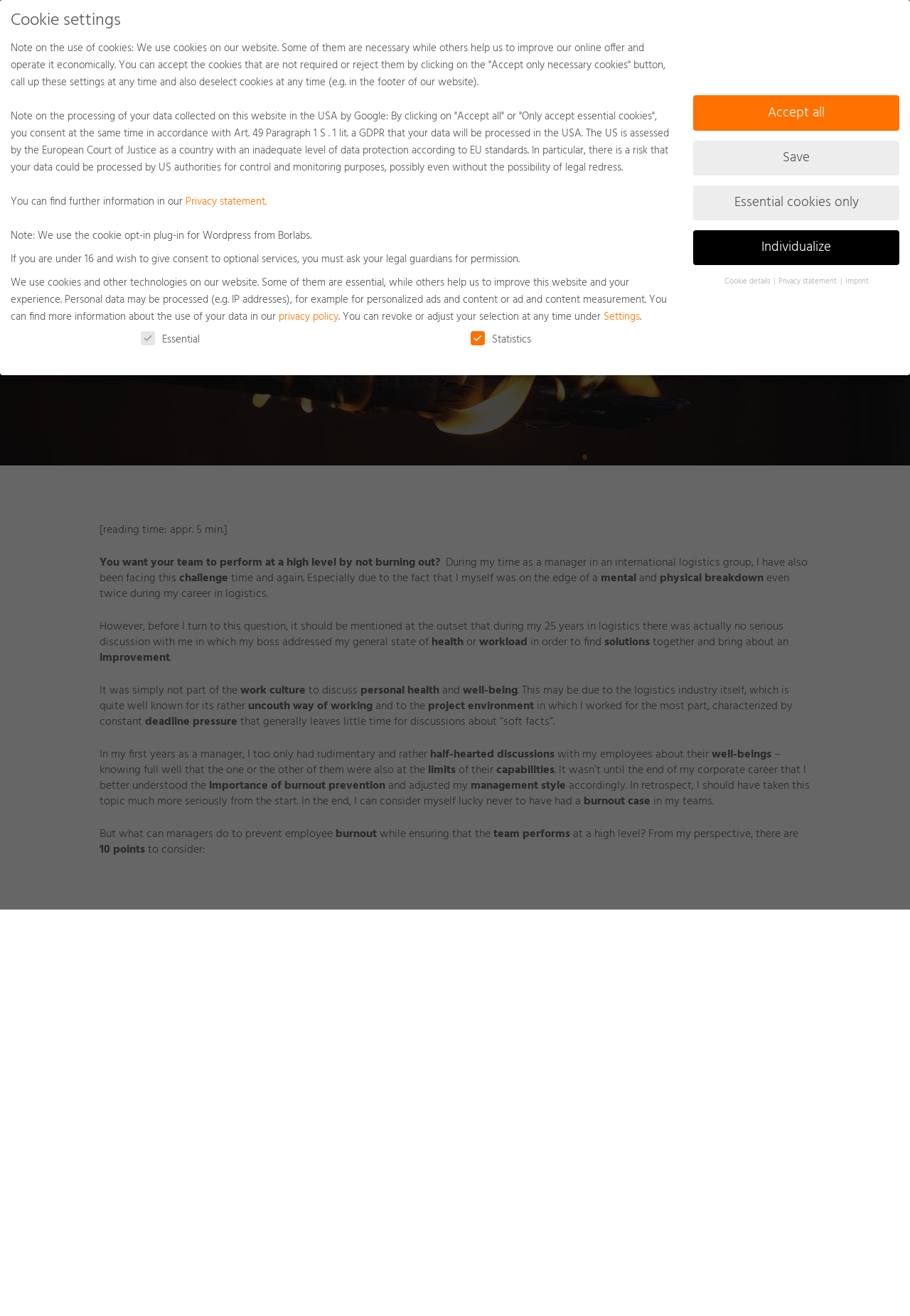Find the bounding box coordinates of the element to click in order to complete the given instruction: "Open the navigation menu."

[0.885, 0.022, 0.978, 0.034]